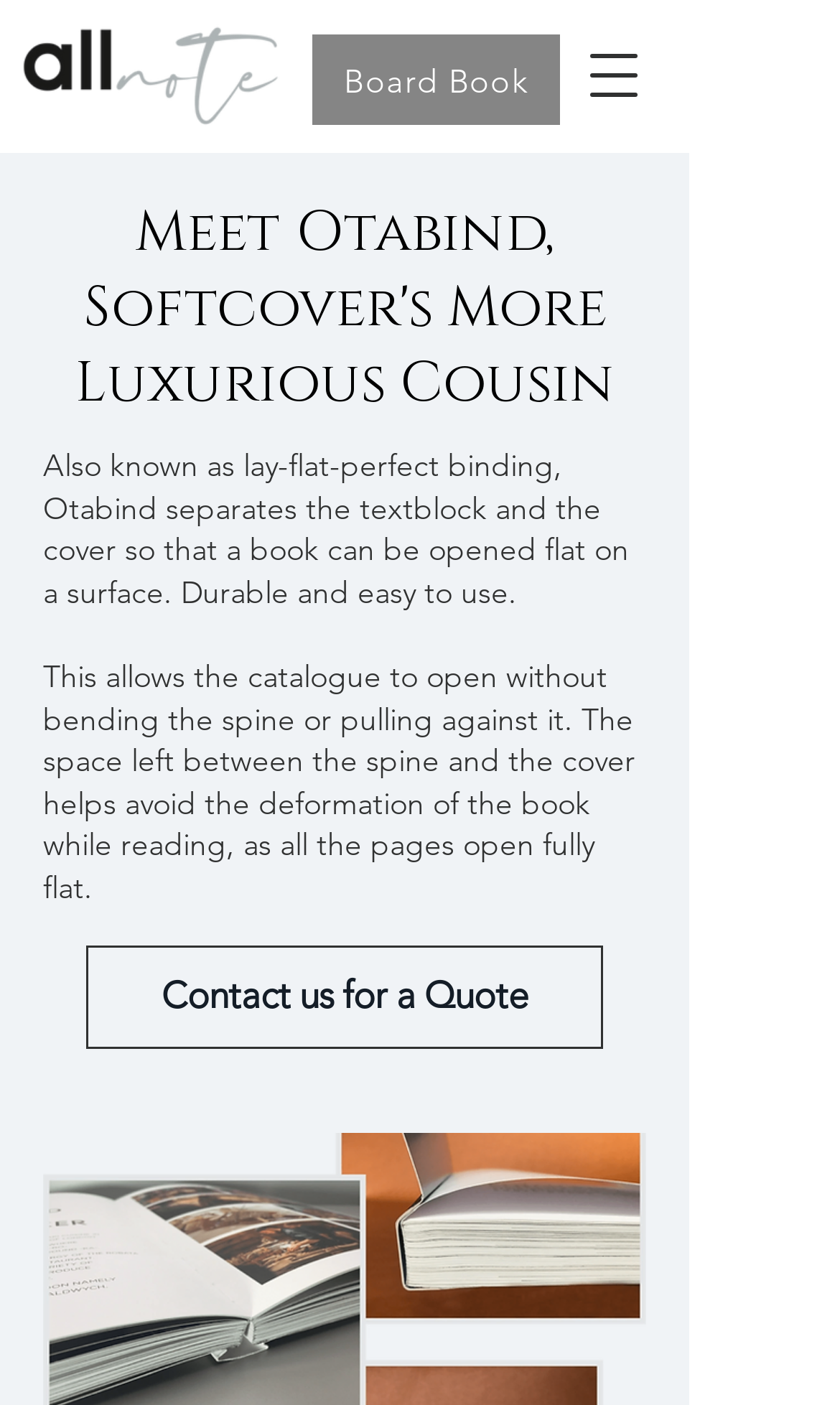What is the benefit of Otabind?
Answer the question with a single word or phrase derived from the image.

avoids deformation of the book